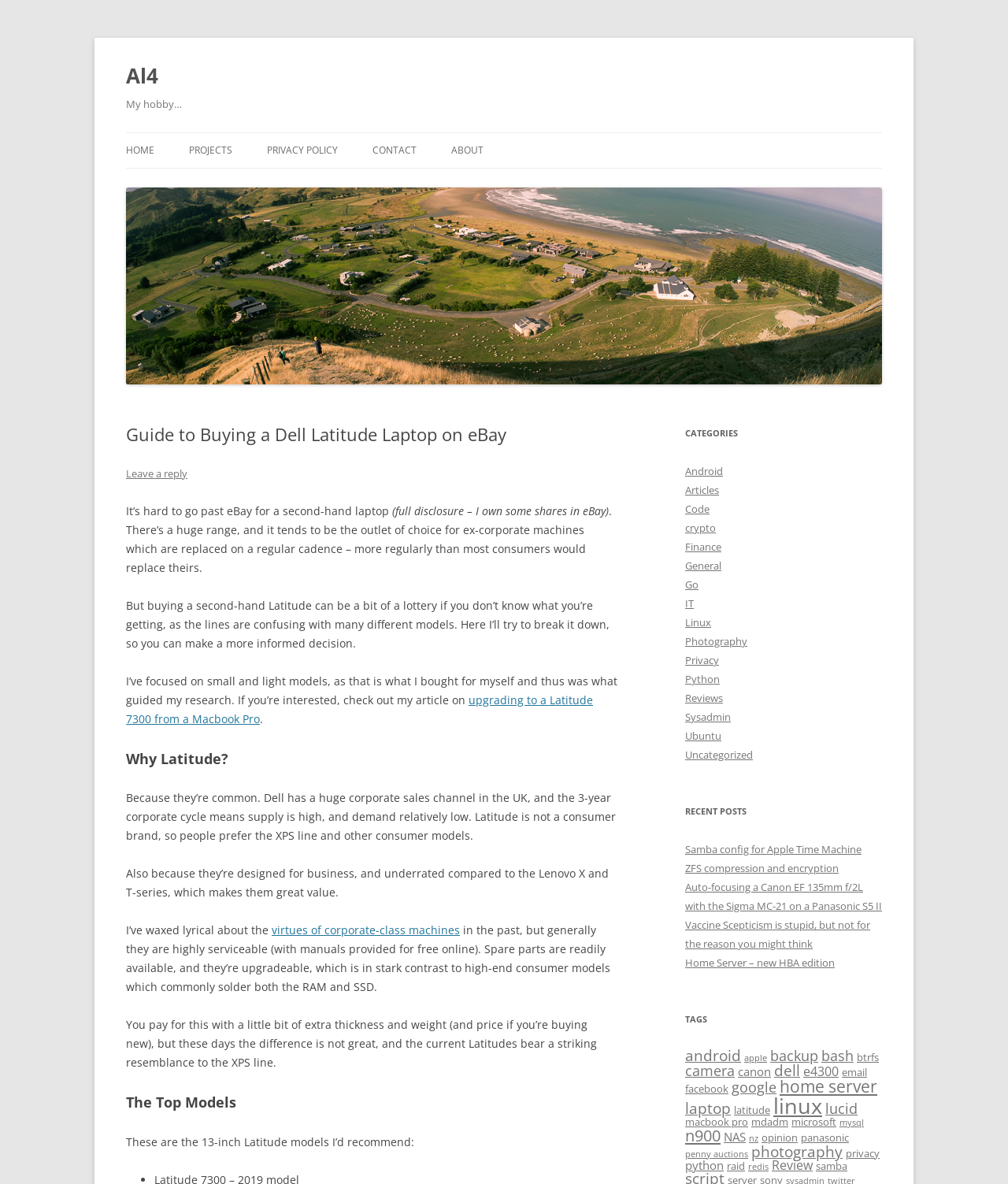How many recent posts are listed?
From the screenshot, supply a one-word or short-phrase answer.

5